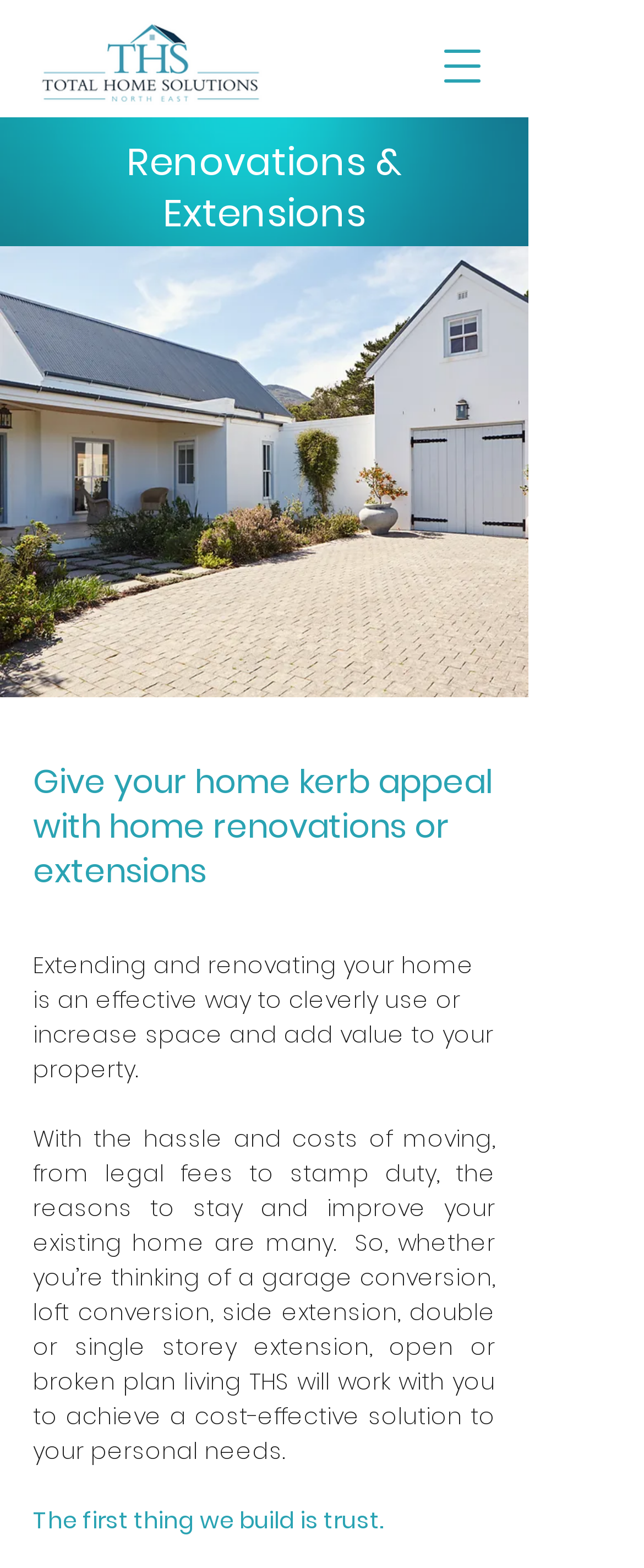What is the company name?
Give a detailed and exhaustive answer to the question.

The company name can be inferred from the root element 'Renovations | Total Home Solutions (NE) Ltd' which is the title of the webpage, indicating that the company name is Total Home Solutions.